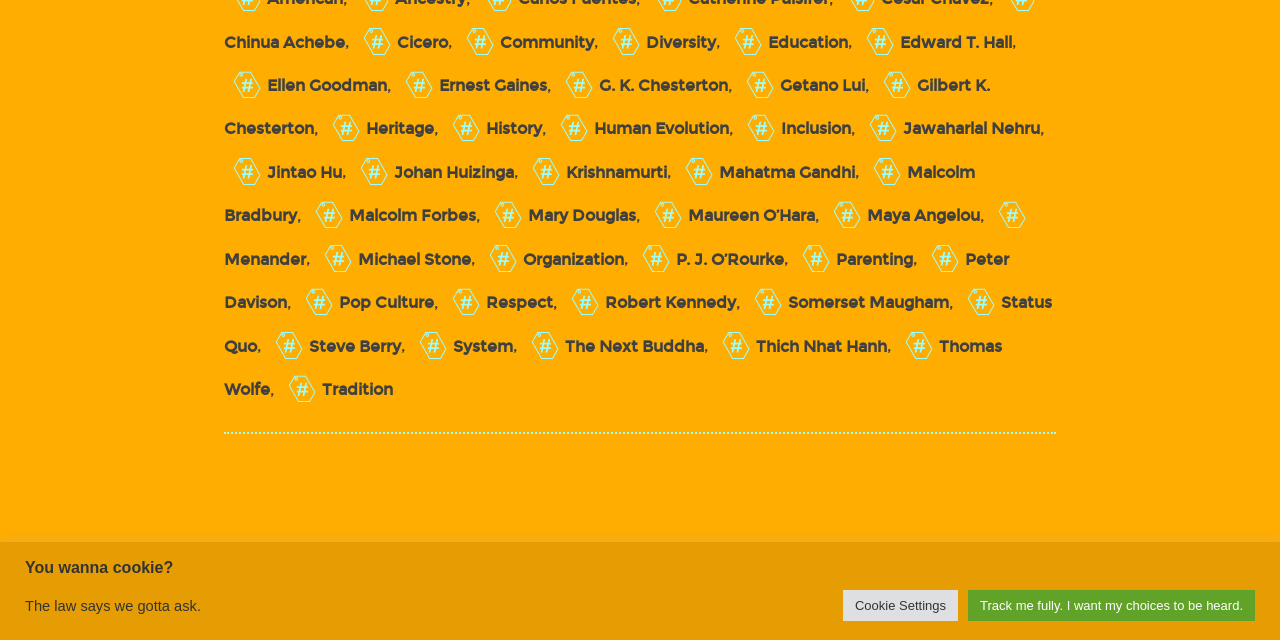Identify the bounding box coordinates for the UI element described as follows: Cicero. Use the format (top-left x, top-left y, bottom-right x, bottom-right y) and ensure all values are floating point numbers between 0 and 1.

[0.277, 0.051, 0.35, 0.081]